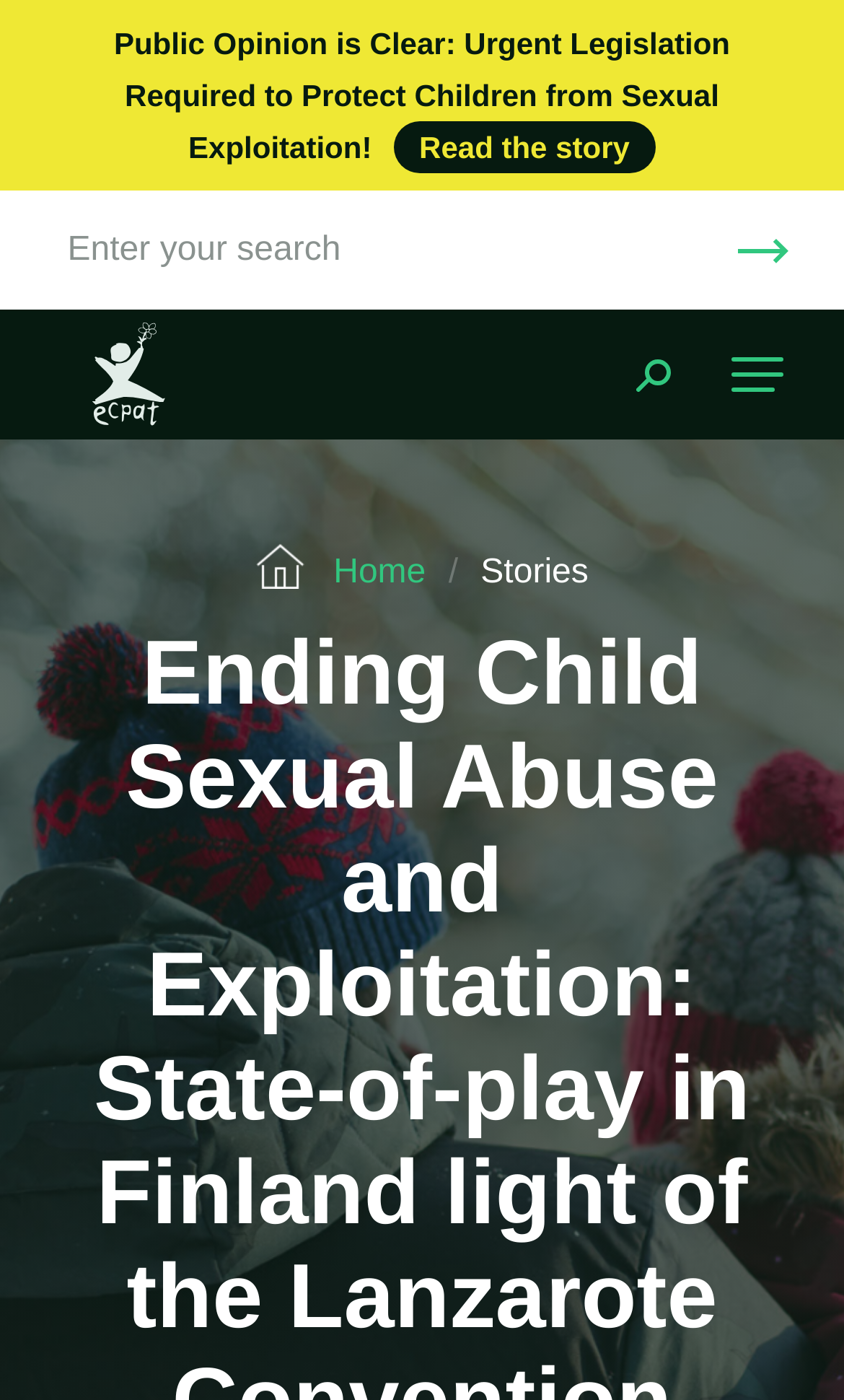Using the element description provided, determine the bounding box coordinates in the format (top-left x, top-left y, bottom-right x, bottom-right y). Ensure that all values are floating point numbers between 0 and 1. Element description: Read the story

[0.466, 0.087, 0.777, 0.124]